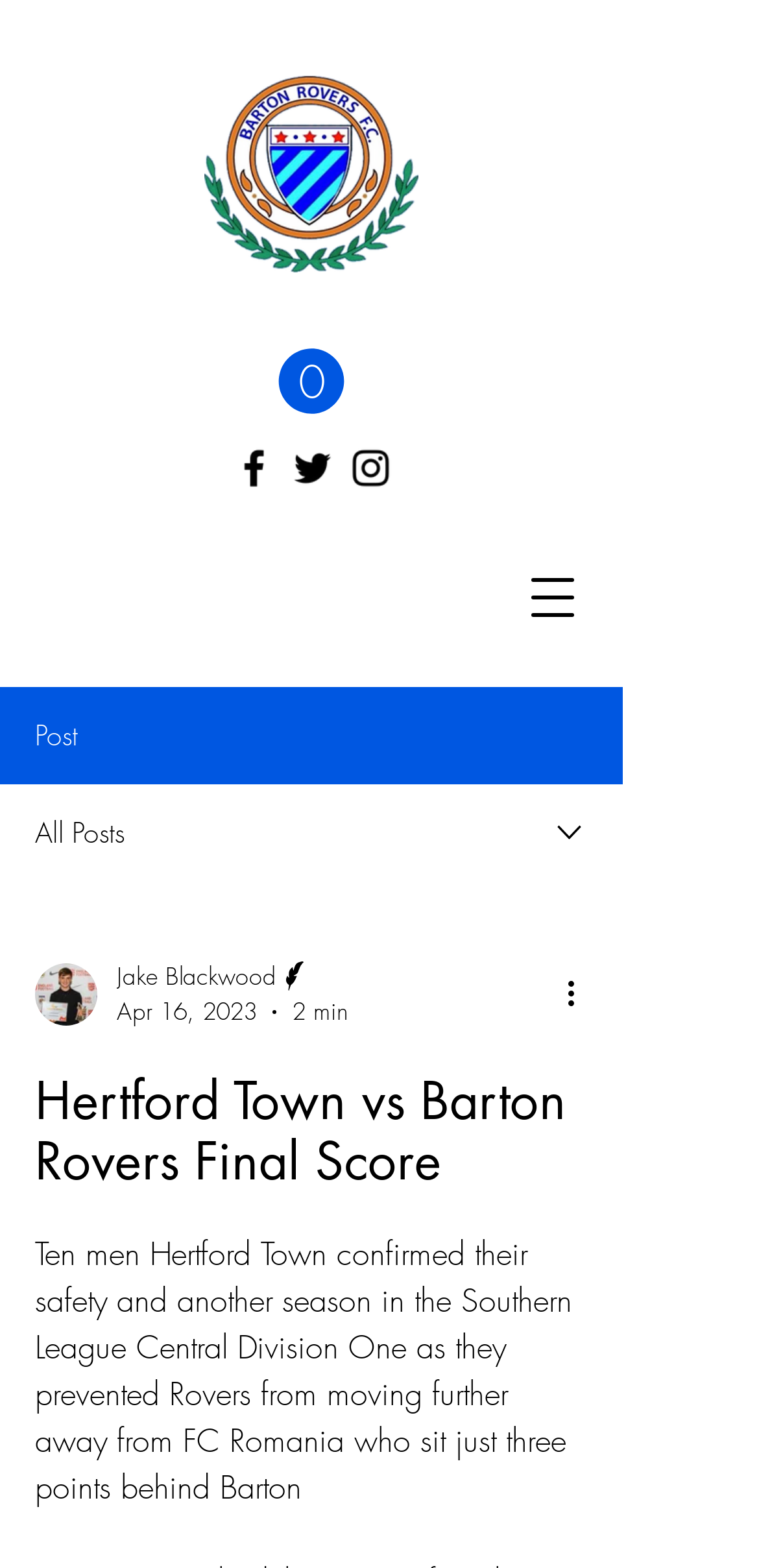Who is the writer of the article?
Please answer the question as detailed as possible based on the image.

I found the writer of the article by looking at the link element with the text 'Jake Blackwood Writer' which is located in the section with the writer's information.